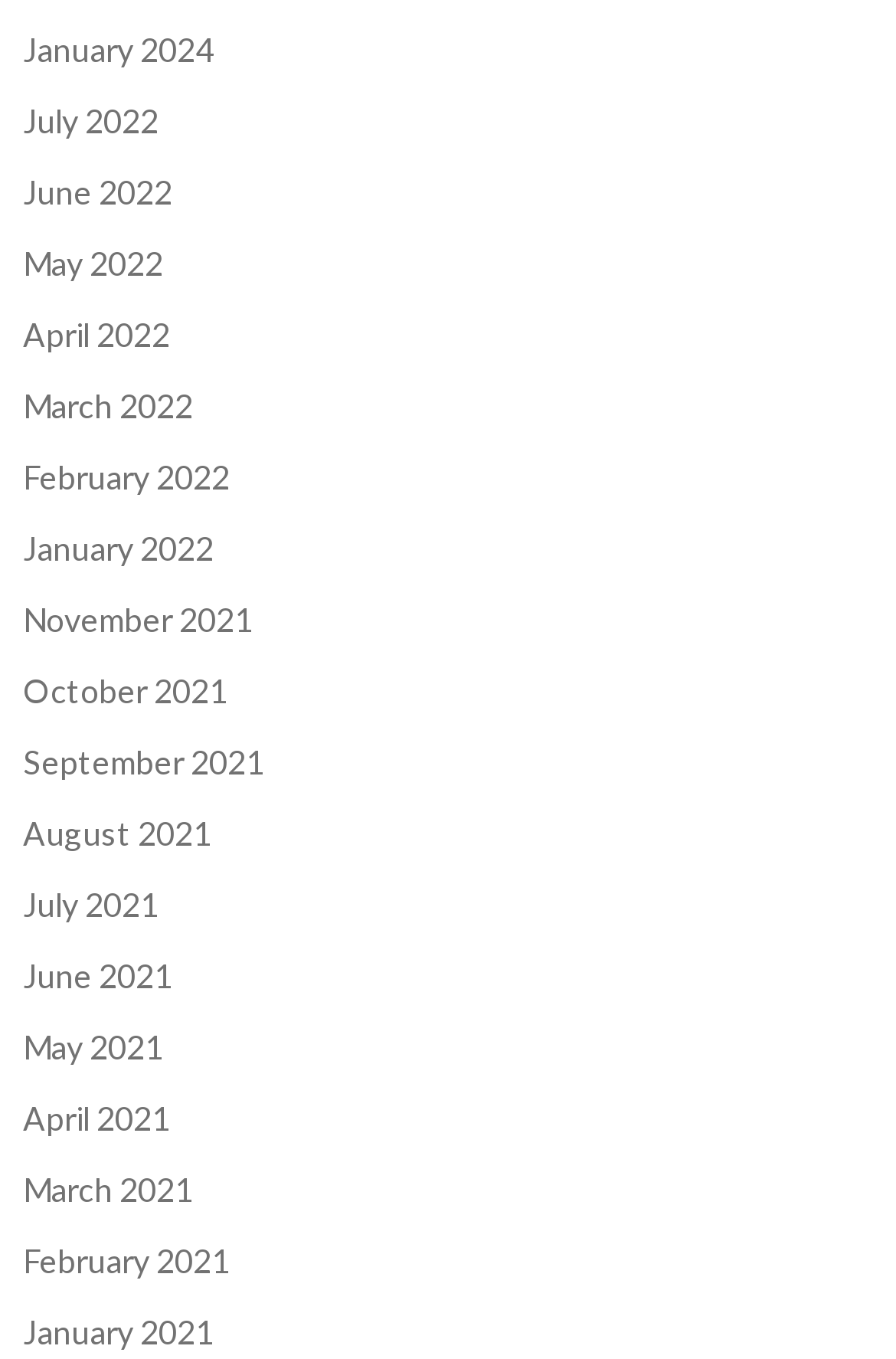Identify the bounding box coordinates of the clickable section necessary to follow the following instruction: "go to July 2022". The coordinates should be presented as four float numbers from 0 to 1, i.e., [left, top, right, bottom].

[0.026, 0.075, 0.177, 0.103]